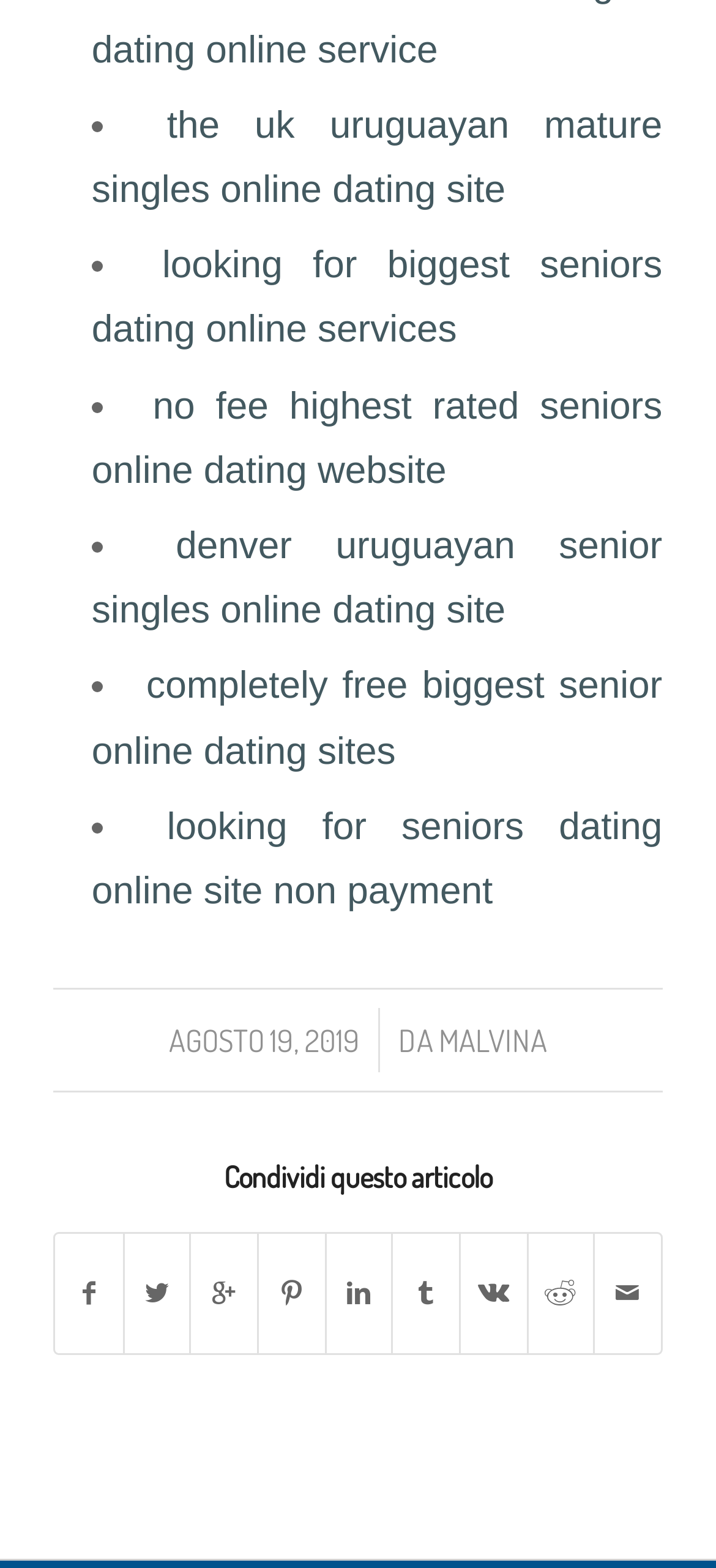Please respond to the question with a concise word or phrase:
What is the date mentioned on the webpage?

AGOSTO 19, 2019